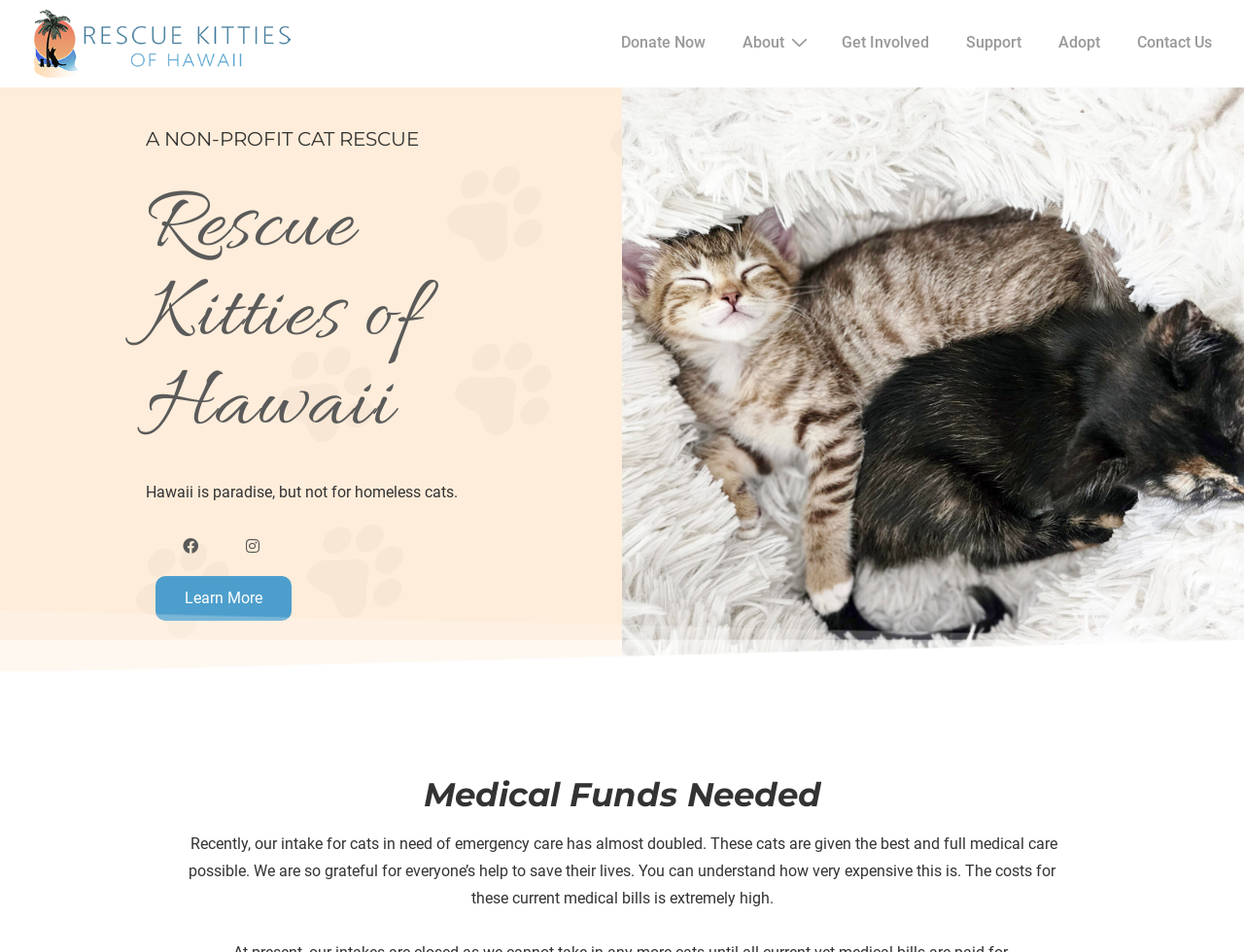Reply to the question below using a single word or brief phrase:
What is the name of the organization?

Rescue Kitties of Hawaii